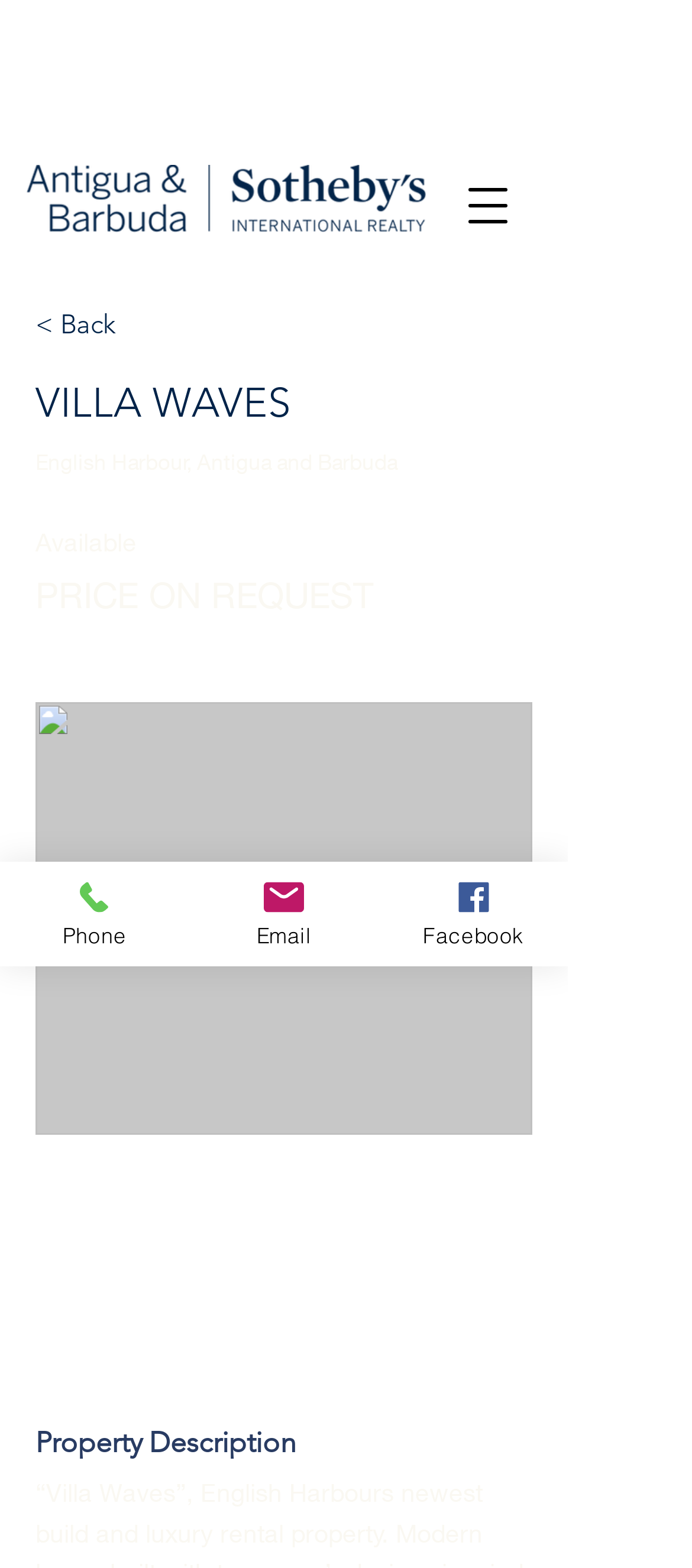Based on the description "< Back", find the bounding box of the specified UI element.

[0.051, 0.189, 0.359, 0.226]